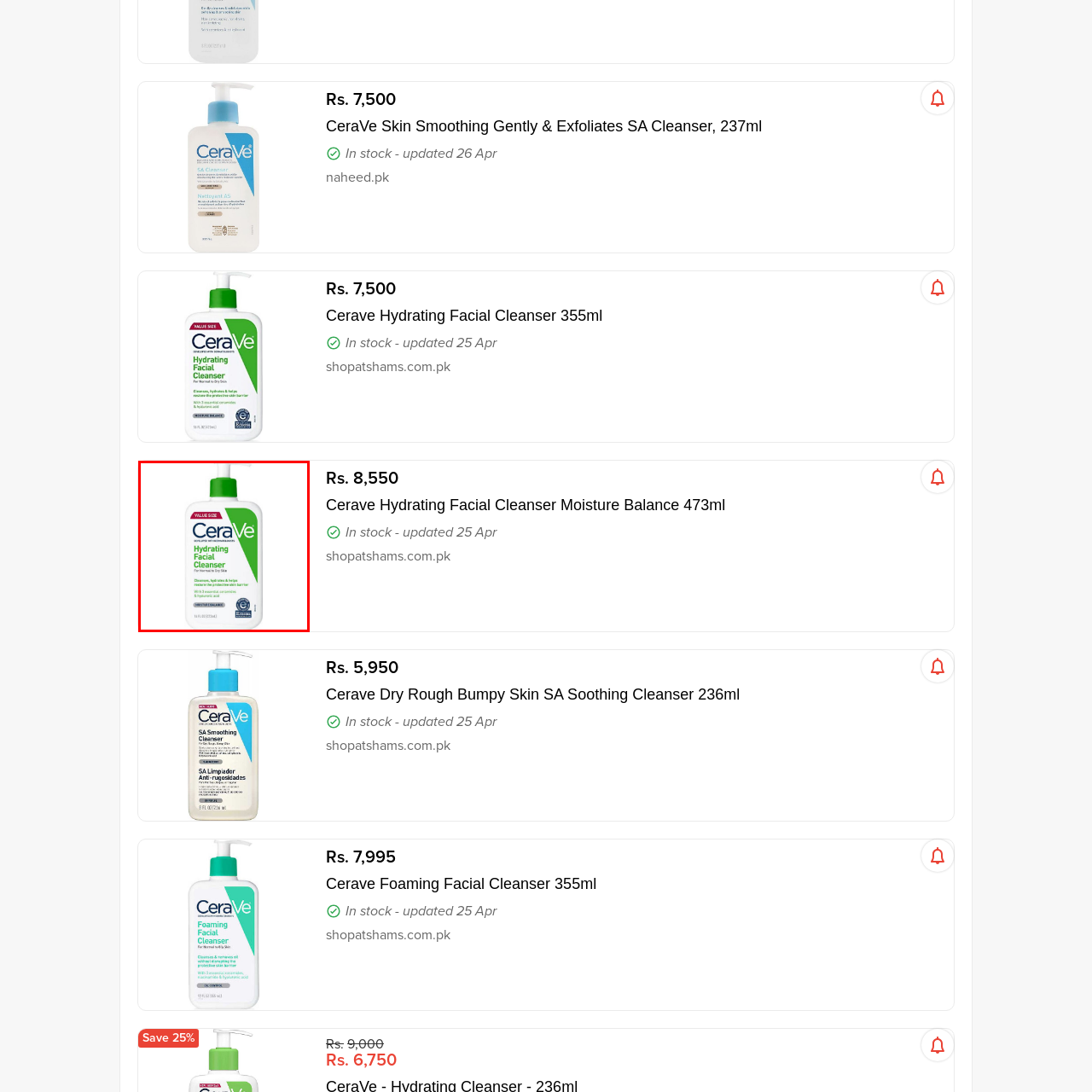What is the purpose of the three essential ceramides?
Focus on the image section enclosed by the red bounding box and answer the question thoroughly.

The three essential ceramides in the CeraVe Hydrating Facial Cleanser are formulated to restore the protective skin barrier, which is an essential function of the product.